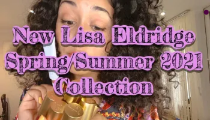Create a detailed narrative for the image.

In this vibrant and engaging image, a person is seen showcasing the new Lisa Eldridge Spring/Summer 2021 Collection. The individual, featuring curly hair, appears enthusiastic, holding a selection of beauty products that are elegantly packaged in gold. The background provides a glimpse of a cozy, well-lit space, enhancing the inviting atmosphere. The caption prominently displayed in playful, pink lettering emphasizes the excitement surrounding this beauty collection, making it clear that this is an introduction to trendy summer makeup essentials. This image effectively captures the essence of modern beauty marketing, blending charm and product presentation seamlessly.